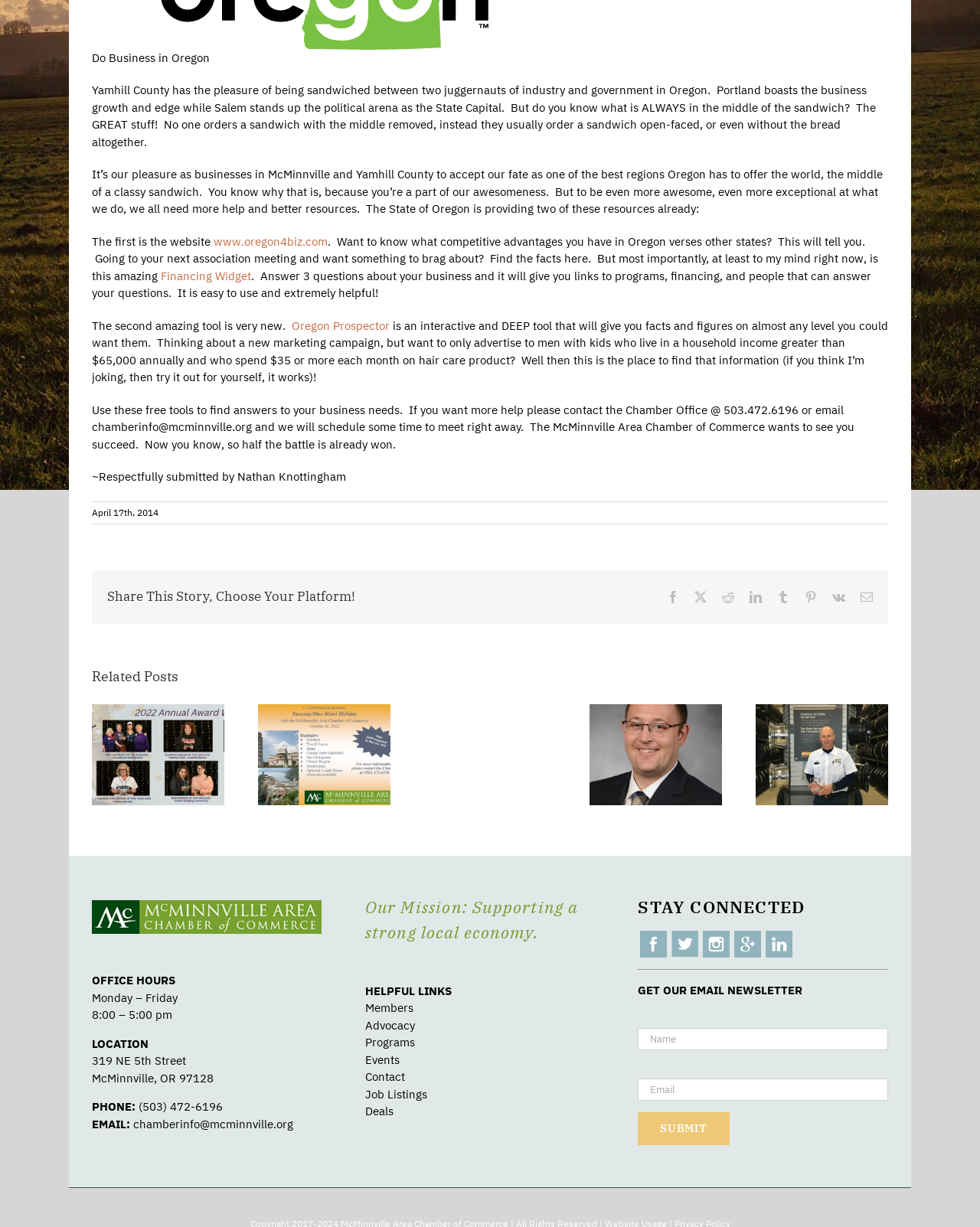Give the bounding box coordinates for this UI element: "Oregon Prospector". The coordinates should be four float numbers between 0 and 1, arranged as [left, top, right, bottom].

[0.298, 0.259, 0.398, 0.271]